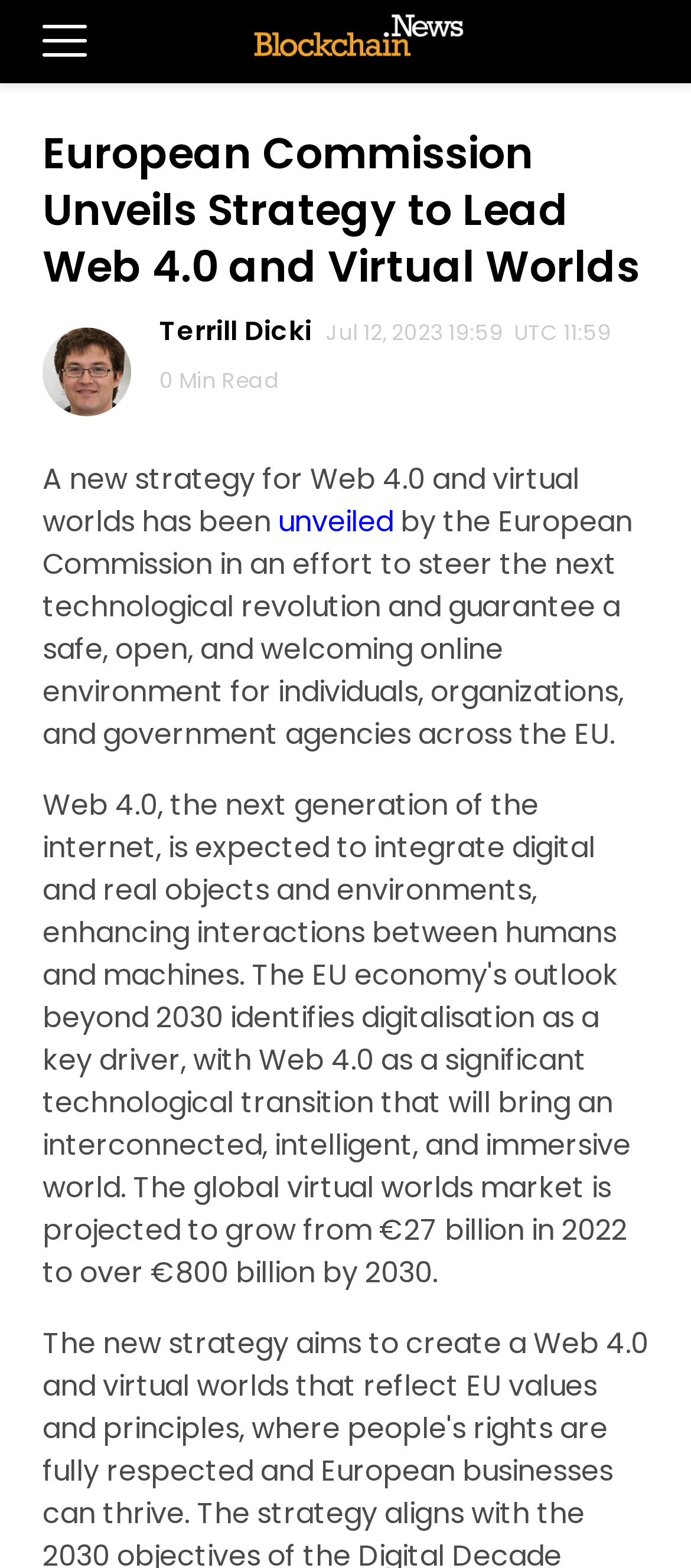What is the goal of the European Commission's strategy?
Kindly answer the question with as much detail as you can.

I found the goal by reading the article summary which states that the European Commission's strategy aims to guarantee a safe, open, and welcoming online environment for individuals, organizations, and government agencies across the EU.